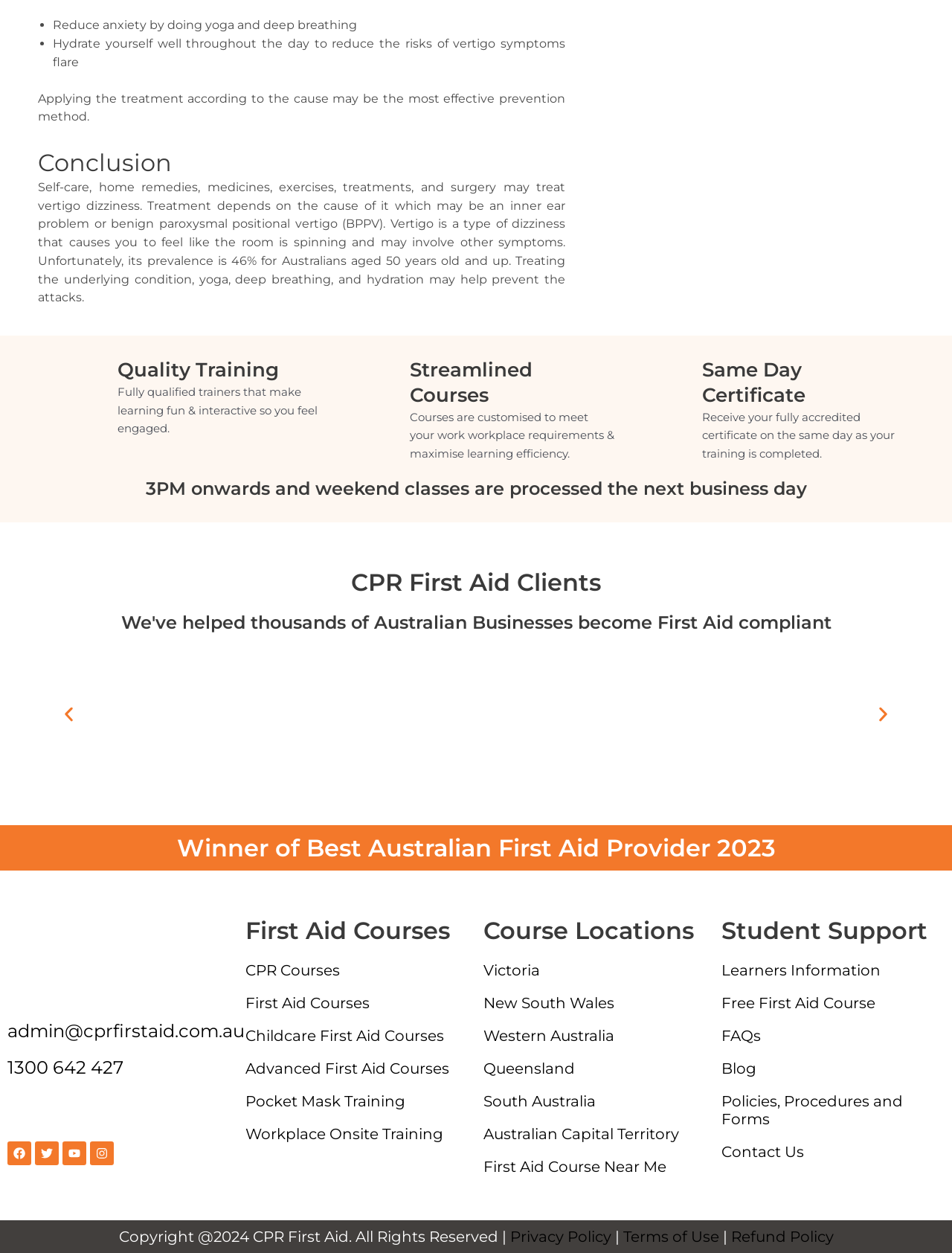Identify the bounding box of the UI component described as: "Terms of Use".

[0.654, 0.98, 0.755, 0.994]